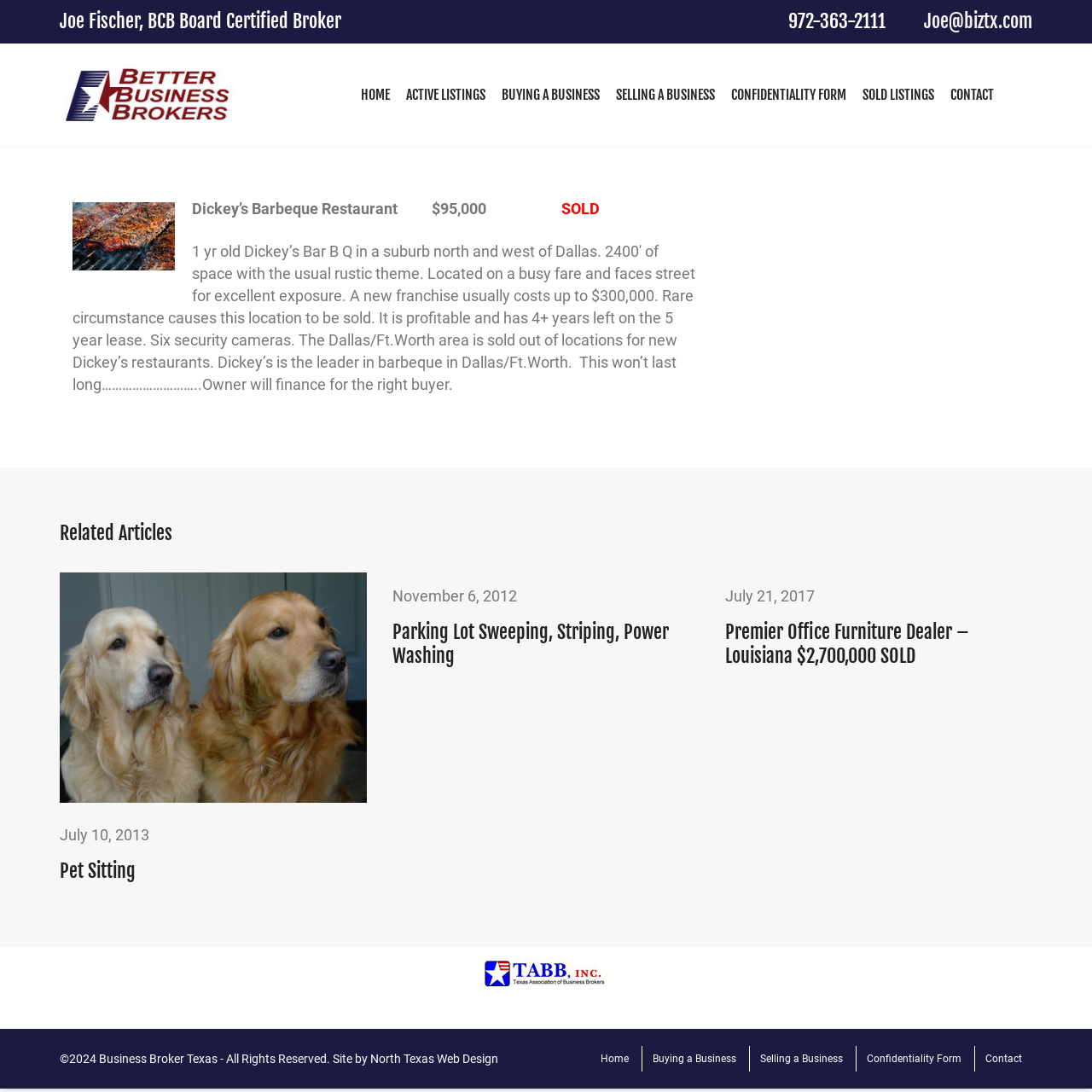Find the bounding box coordinates corresponding to the UI element with the description: "Contact". The coordinates should be formatted as [left, top, right, bottom], with values as floats between 0 and 1.

[0.862, 0.04, 0.918, 0.134]